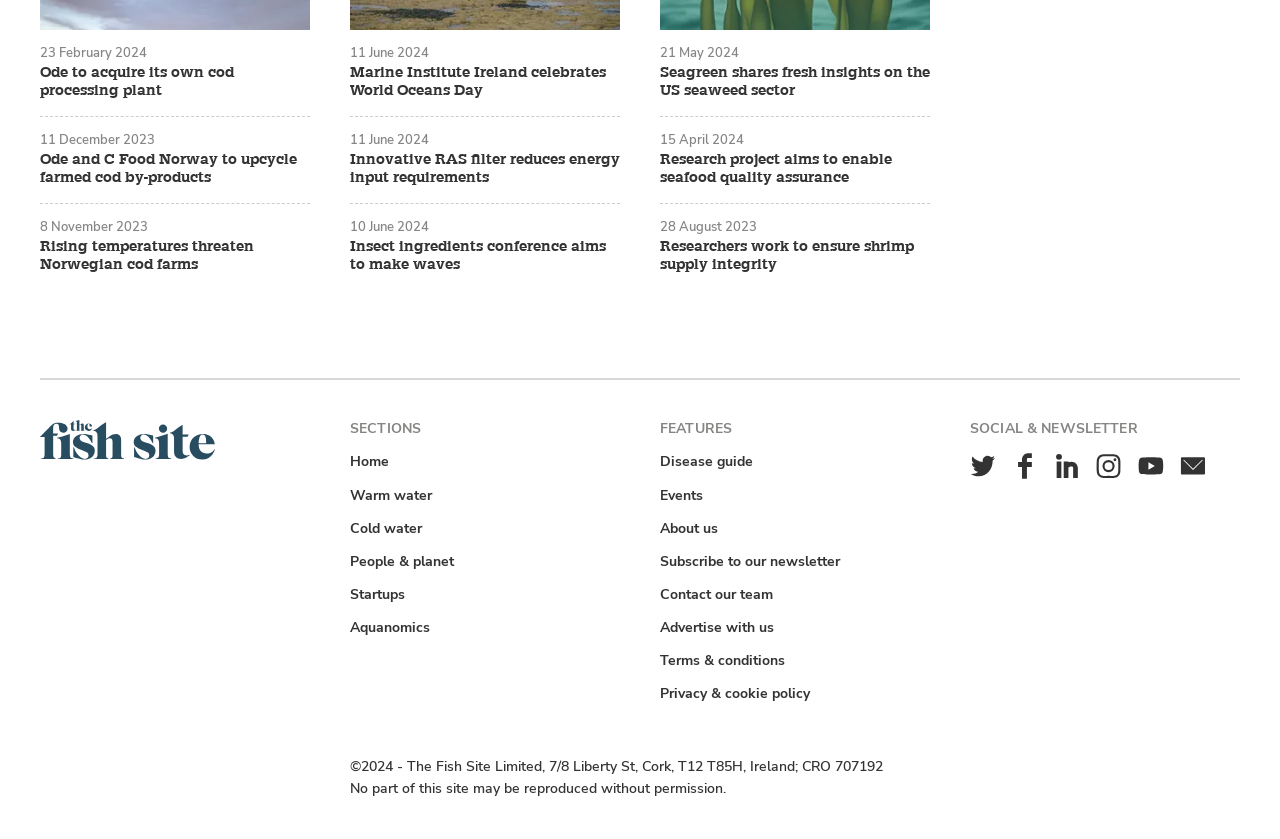Answer with a single word or phrase: 
What is the name of the logo in the top left corner?

The Fish Site logo